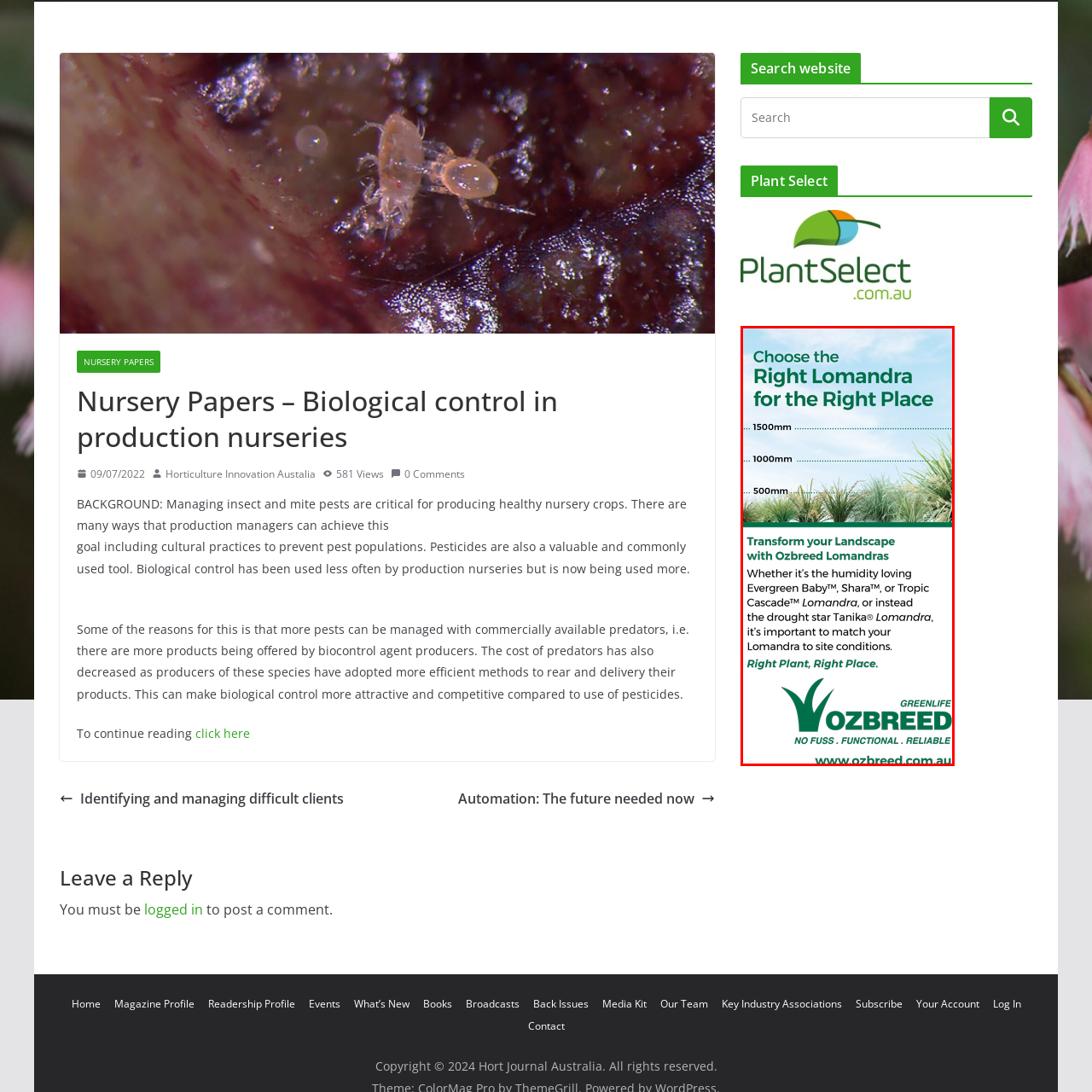What is the height range of Lomandra plants?
Pay attention to the image within the red bounding box and answer using just one word or a concise phrase.

500mm to 1500mm